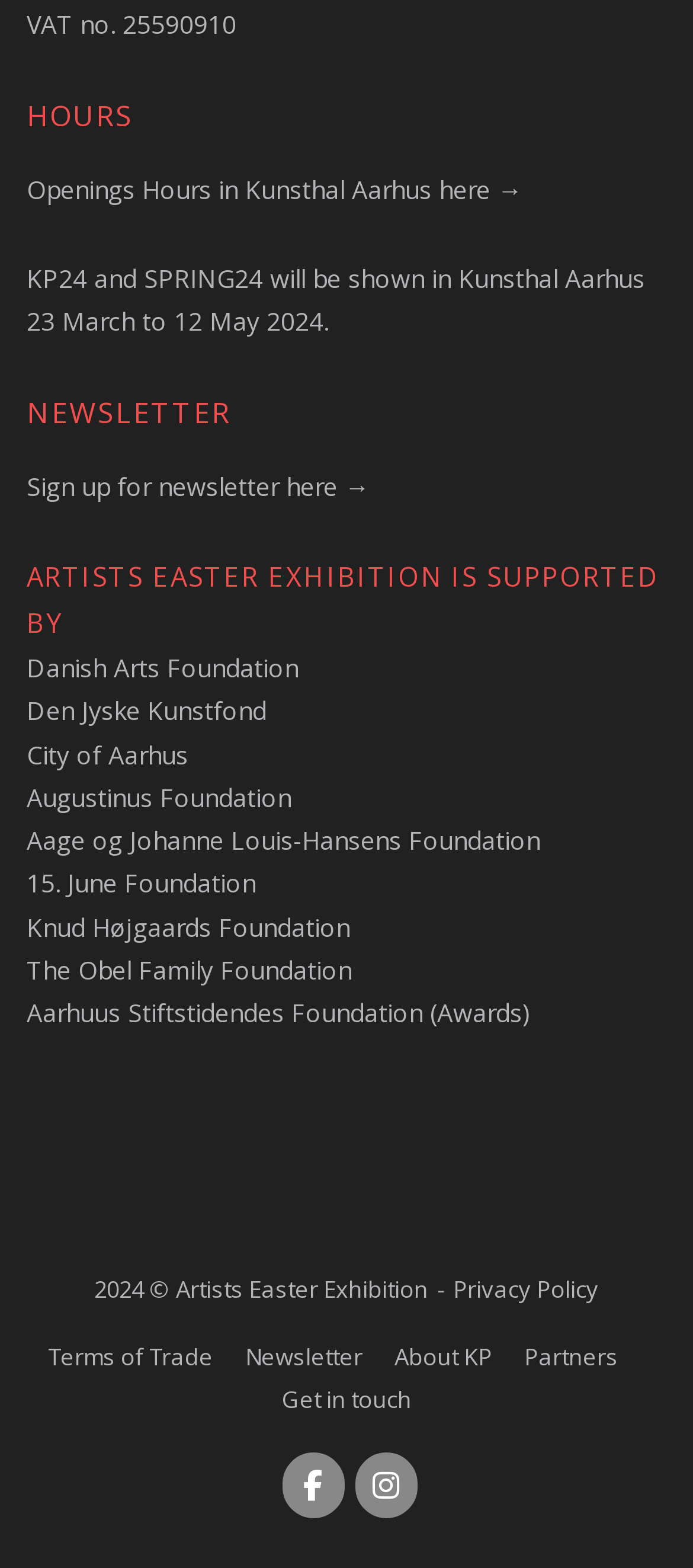For the following element description, predict the bounding box coordinates in the format (top-left x, top-left y, bottom-right x, bottom-right y). All values should be floating point numbers between 0 and 1. Description: Partners

[0.756, 0.855, 0.892, 0.876]